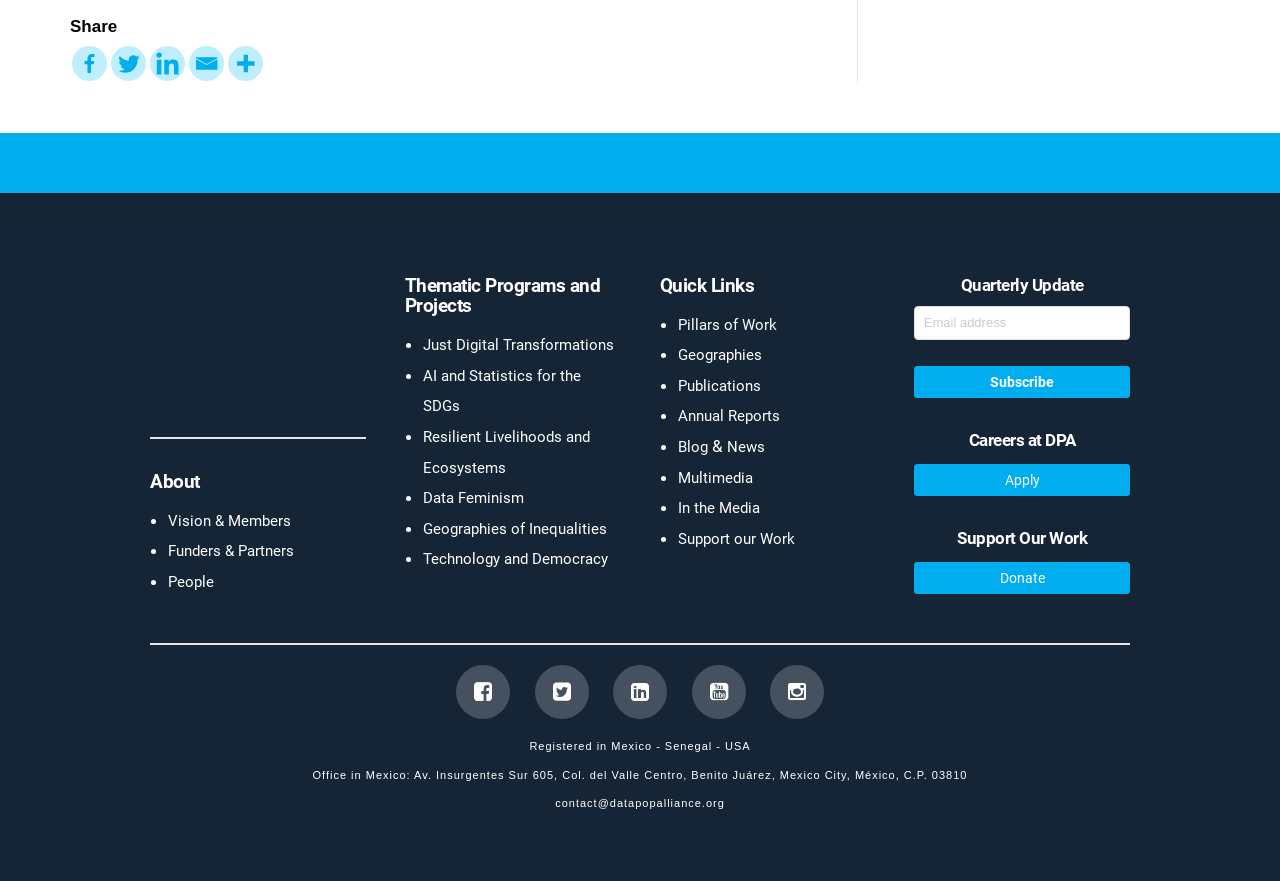Using the provided element description: "aria-label="Twitter" title="Twitter"", determine the bounding box coordinates of the corresponding UI element in the screenshot.

[0.087, 0.052, 0.114, 0.092]